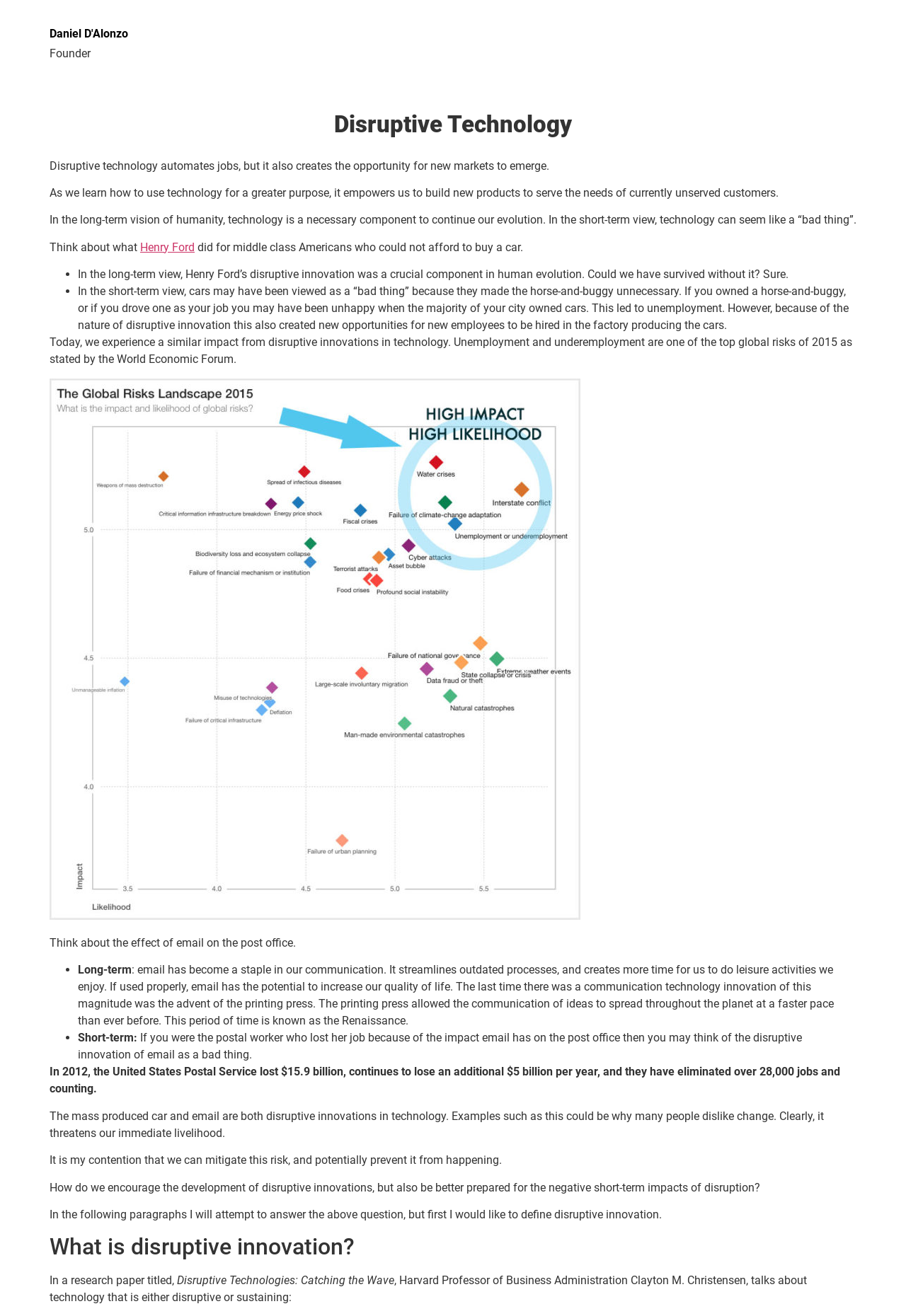Answer the following inquiry with a single word or phrase:
What is the impact of email on the post office?

Job loss